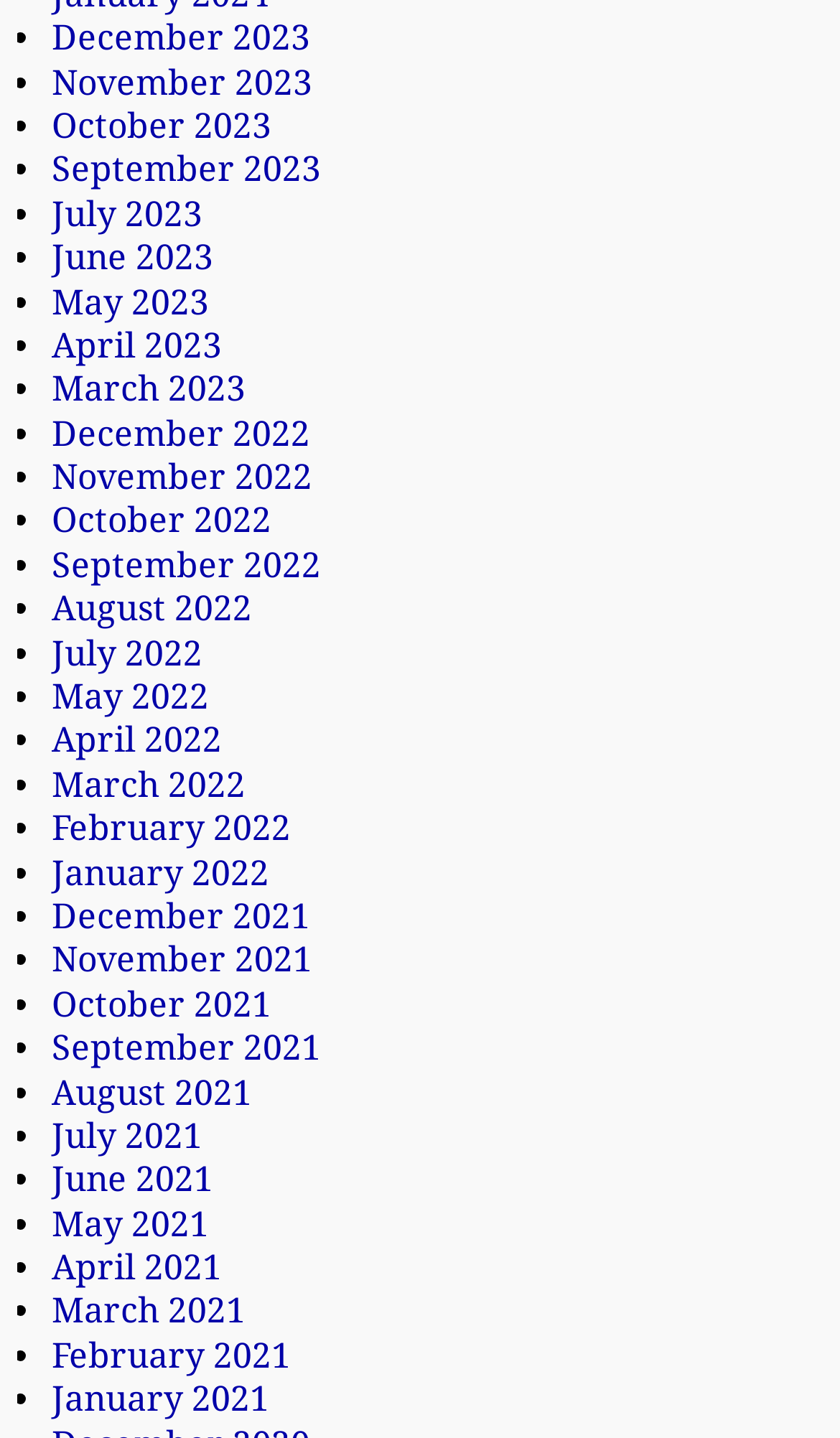How many months are listed?
Using the image, provide a detailed and thorough answer to the question.

I counted the number of links on the webpage, each representing a month, and found 24 links.